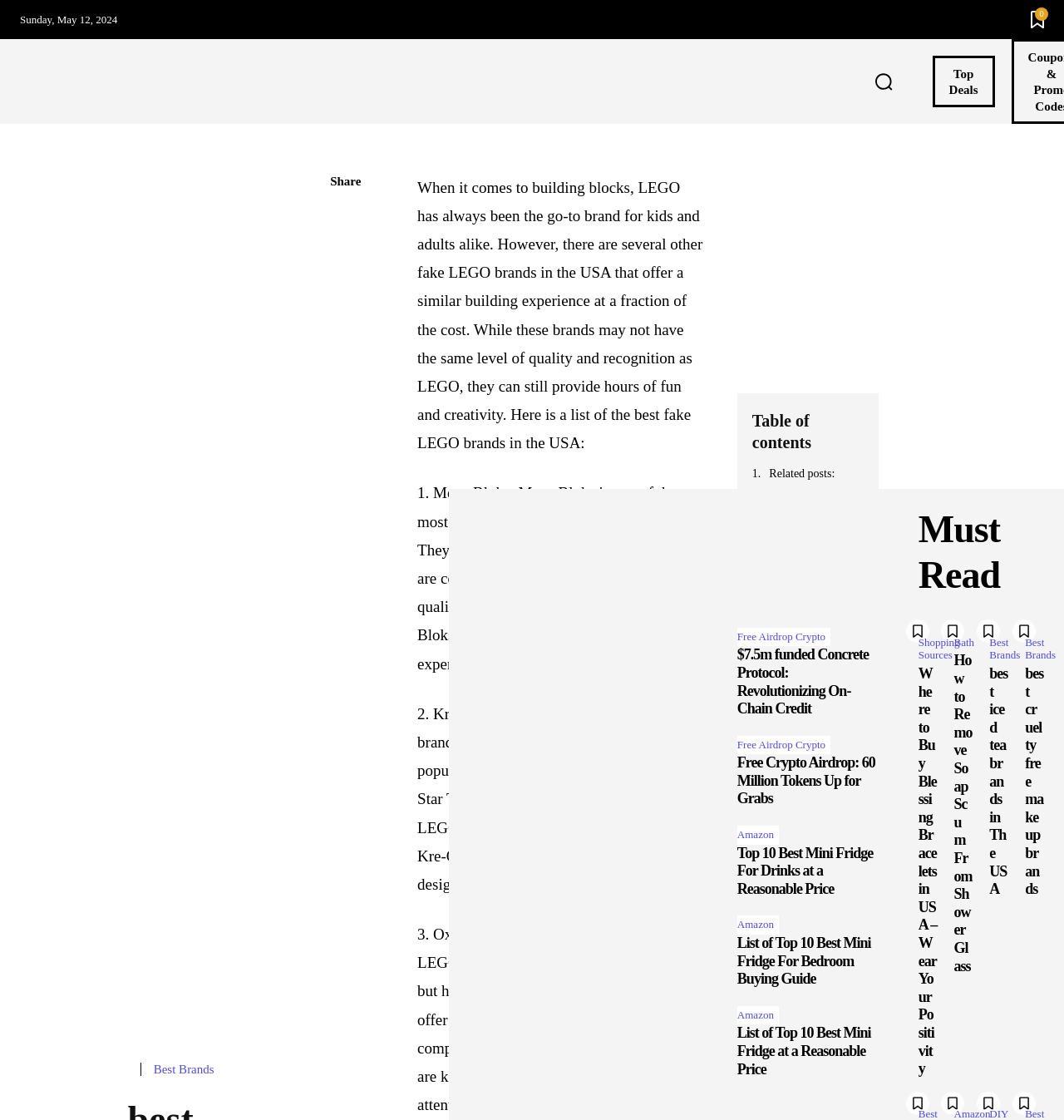What is the function of the 'Search' button?
Refer to the image and provide a one-word or short phrase answer.

Searching